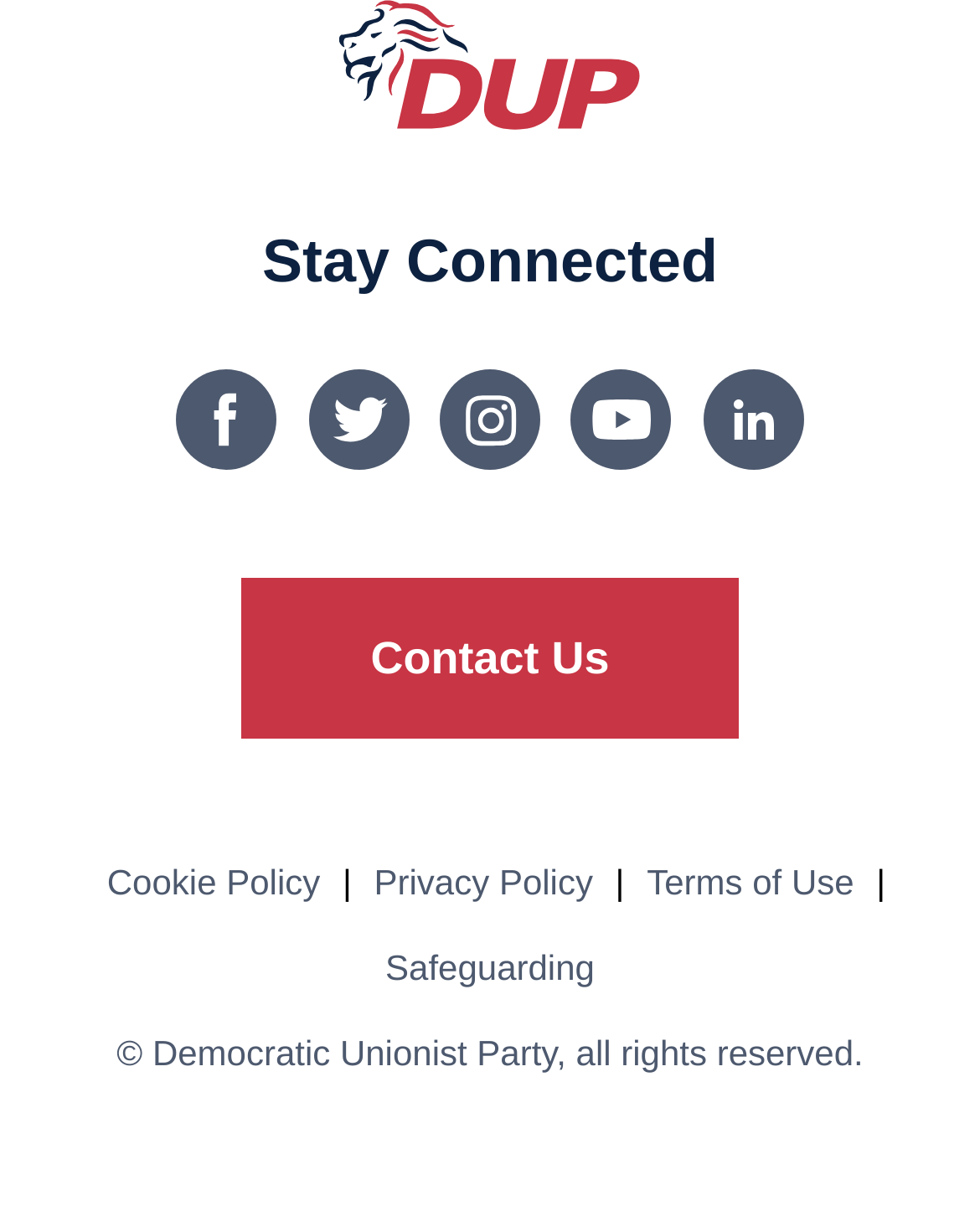Answer the question using only one word or a concise phrase: How many social media links are there?

5